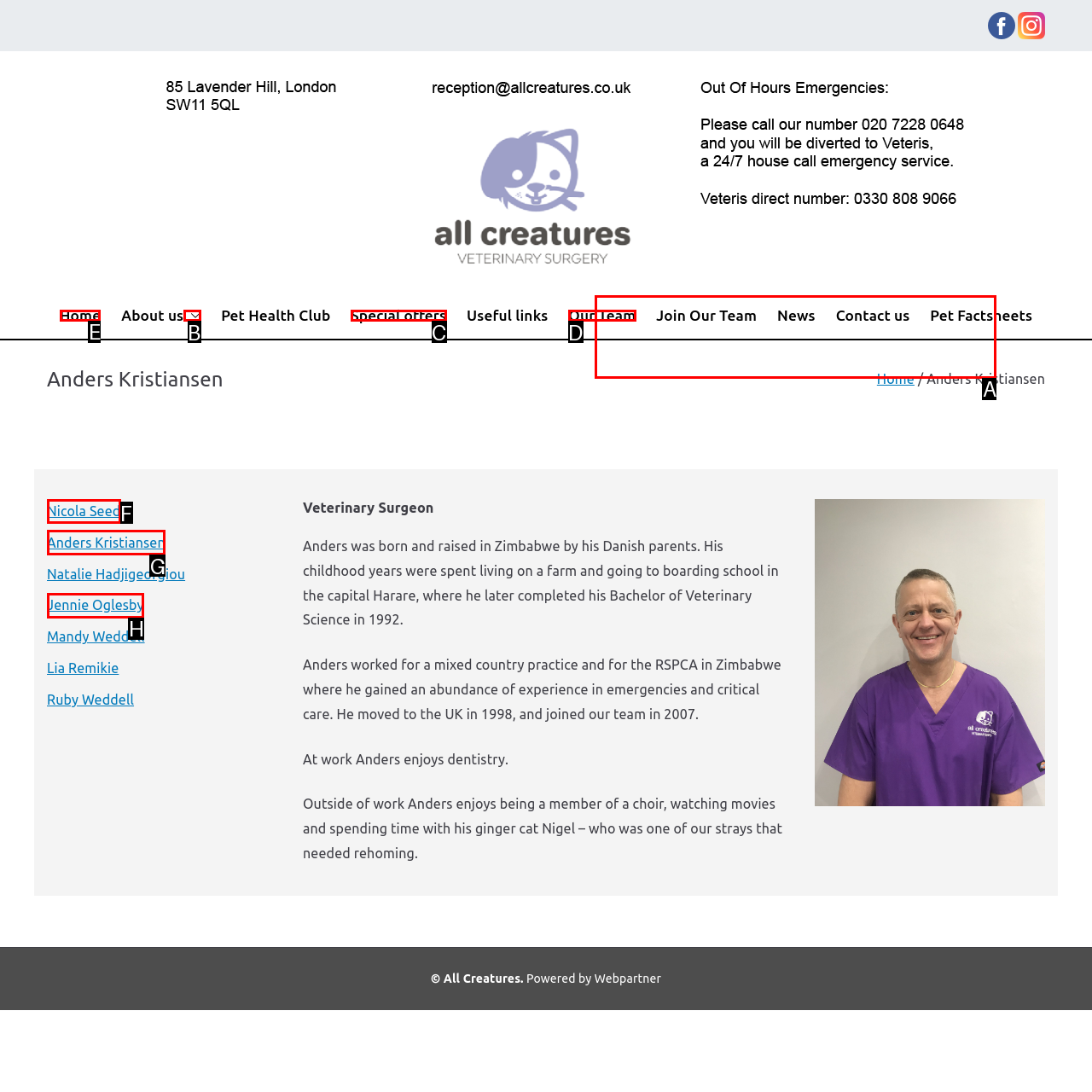Determine which UI element you should click to perform the task: Click the 'Home' link
Provide the letter of the correct option from the given choices directly.

E